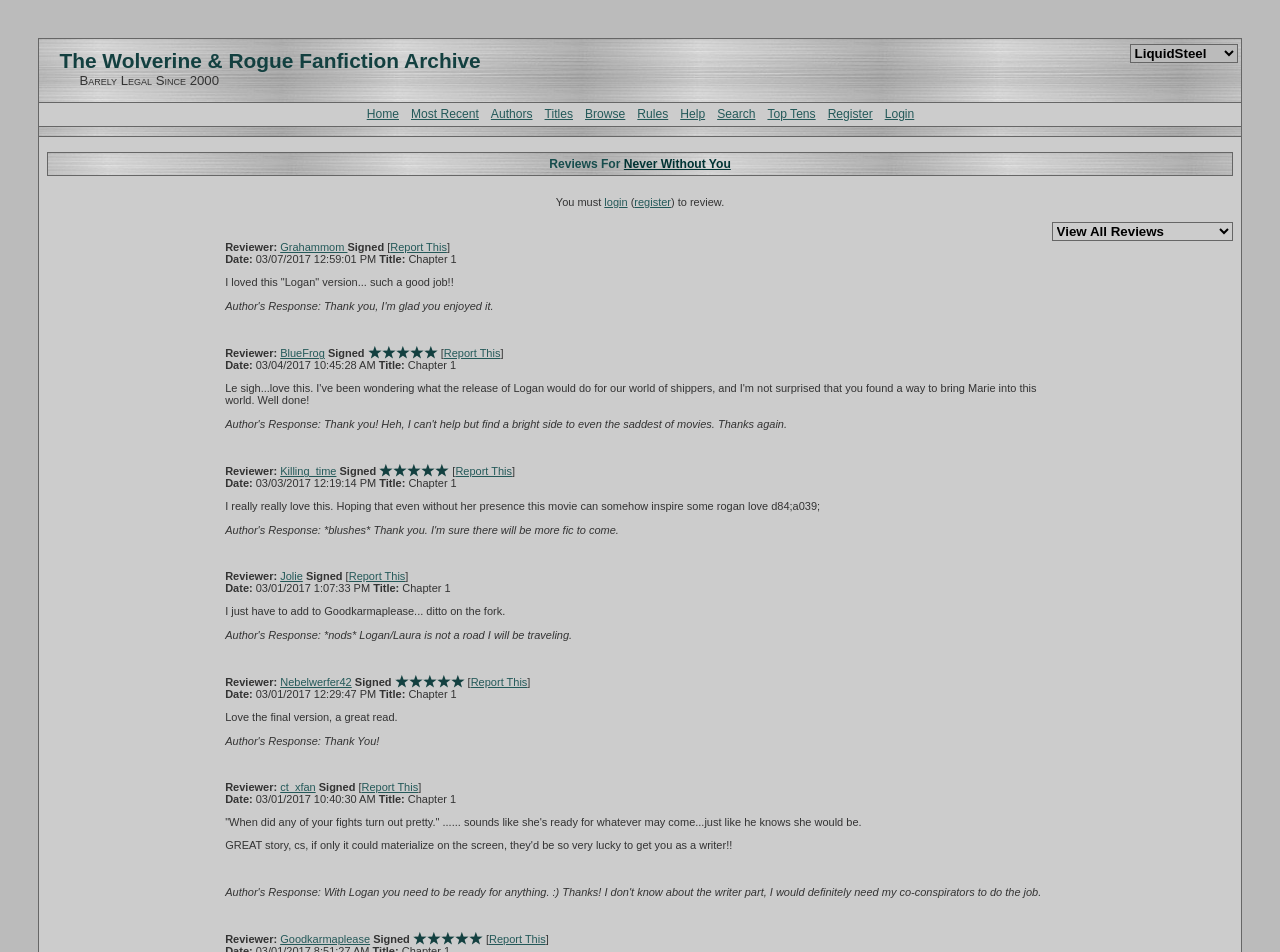Summarize the webpage with intricate details.

This webpage is an archive of fanfiction reviews, specifically focused on The Wolverine and Rogue. At the top, there is a navigation menu with links to various sections, including Home, Most Recent, Authors, Titles, Browse, Rules, Help, Search, and Top Tens. Below this menu, there is a combobox and a link to Register or Login.

The main content of the page is a list of reviews, each with a reviewer's name, date, title, and rating (indicated by star images). The reviews are organized in a vertical list, with each review taking up a significant portion of the page. Each review includes the reviewer's name, which is a clickable link, and a rating indicated by a series of star images. The reviews also include the date they were posted and the title of the chapter being reviewed.

There are multiple reviews on the page, each with a similar format. The reviewers' names are links, and some of them have a "Signed" label next to their name. The reviews themselves are short paragraphs of text, and some of them include a "Report This" link at the end.

At the top of the page, there is a notice that says "You must login to review" with links to login or register. There is also a combobox at the top and another one near the middle of the page.